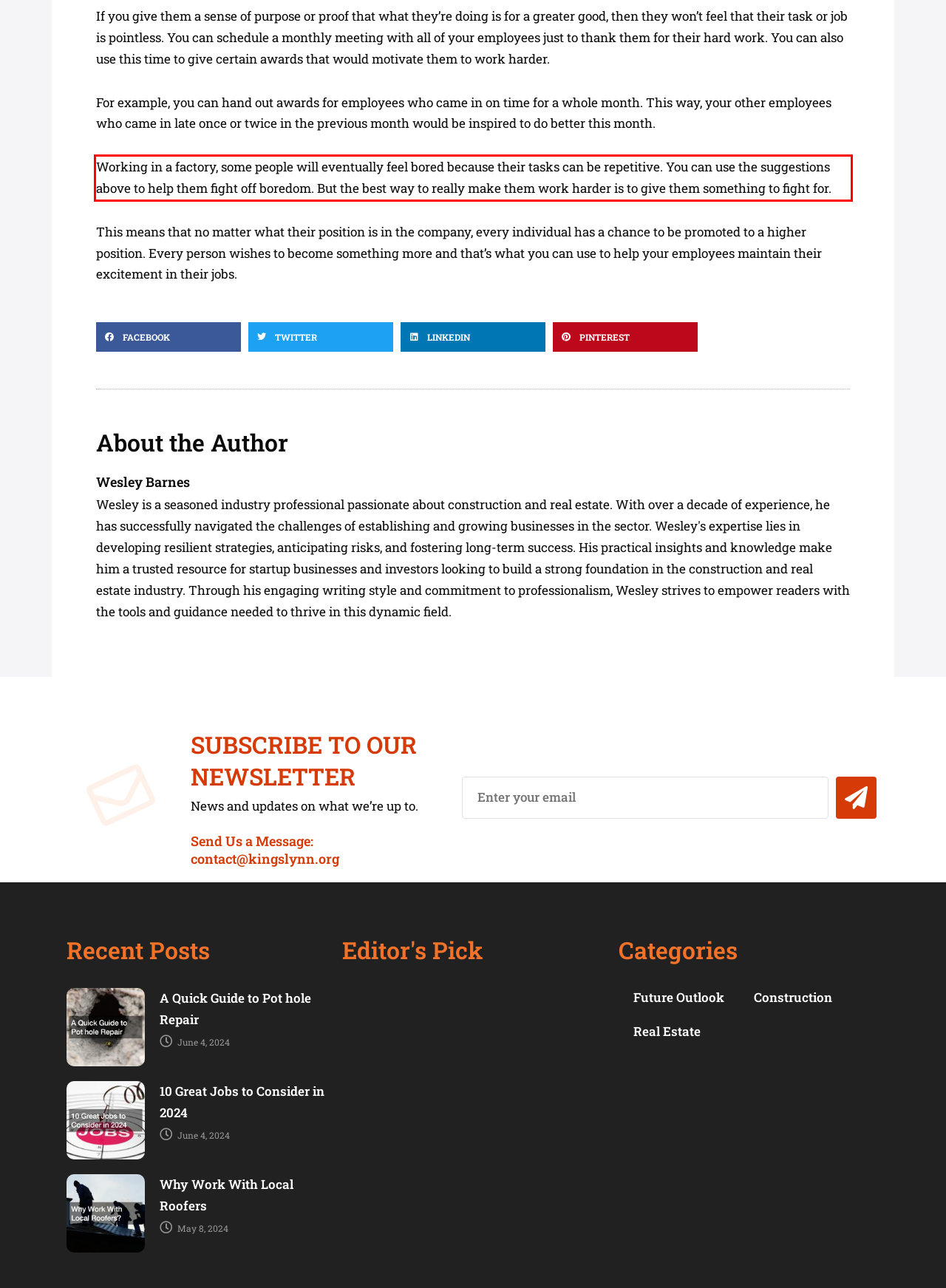You are provided with a webpage screenshot that includes a red rectangle bounding box. Extract the text content from within the bounding box using OCR.

Working in a factory, some people will eventually feel bored because their tasks can be repetitive. You can use the suggestions above to help them fight off boredom. But the best way to really make them work harder is to give them something to fight for.